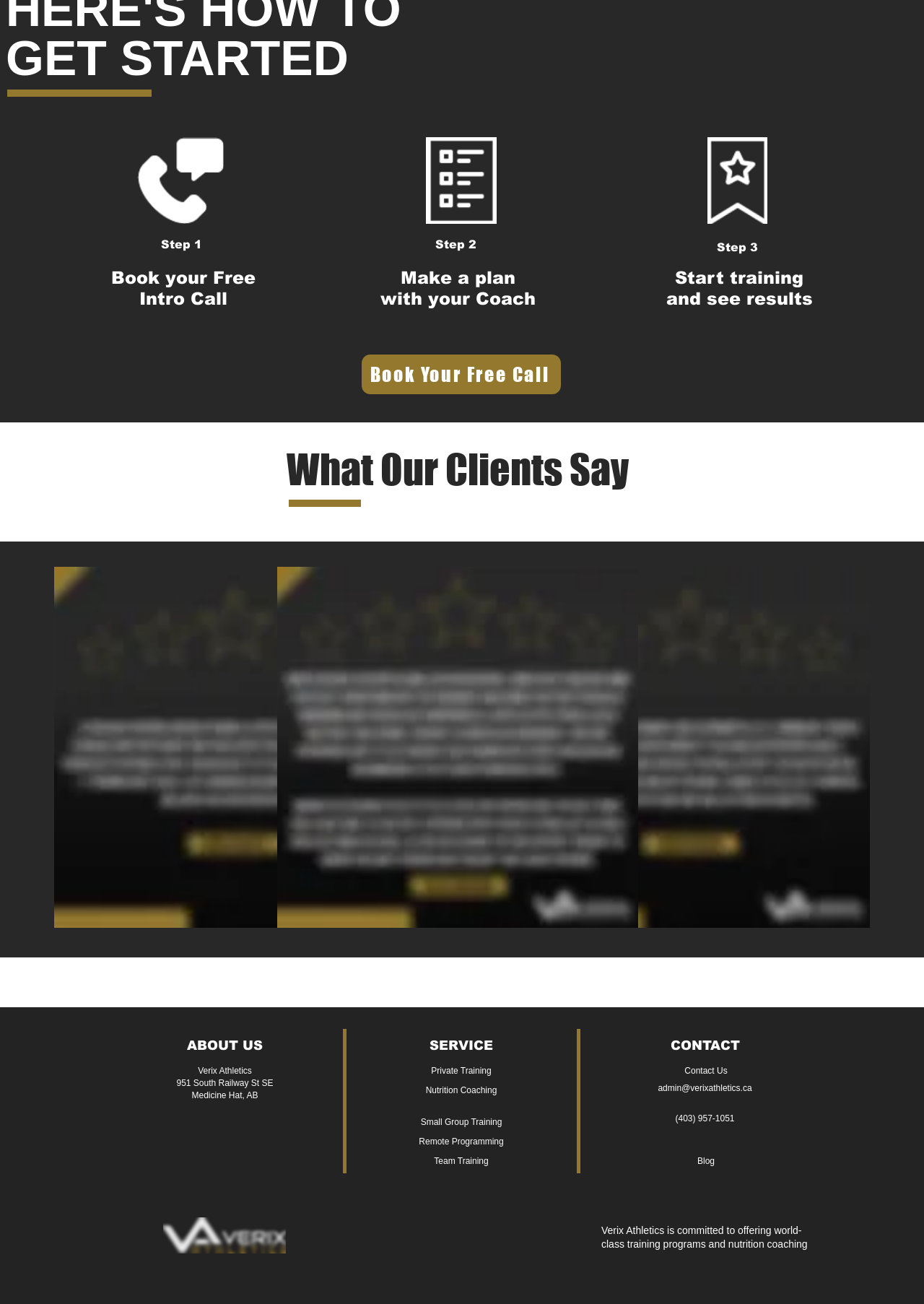Answer the question with a single word or phrase: 
How can you contact Verix Athletics?

admin@verixathletics.ca or (403) 957-1051